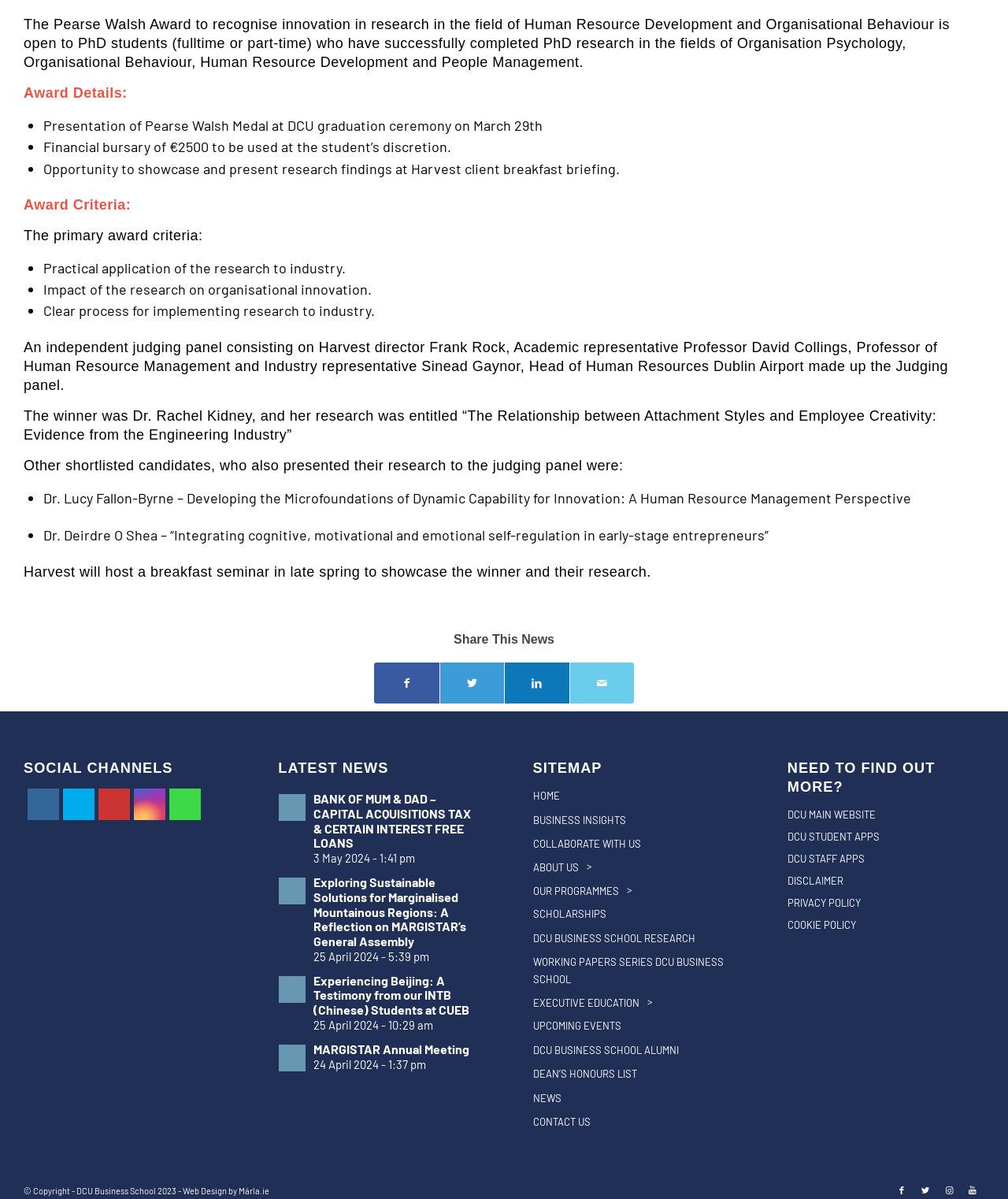What is the name of the research presented by Dr. Lucy Fallon-Byrne?
Answer the question with a detailed and thorough explanation.

The question asks for the name of the research presented by Dr. Lucy Fallon-Byrne, which can be found in the StaticText element with the text 'Dr. Lucy Fallon-Byrne – Developing the Microfoundations of Dynamic Capability for Innovation: A Human Resource Management Perspective'